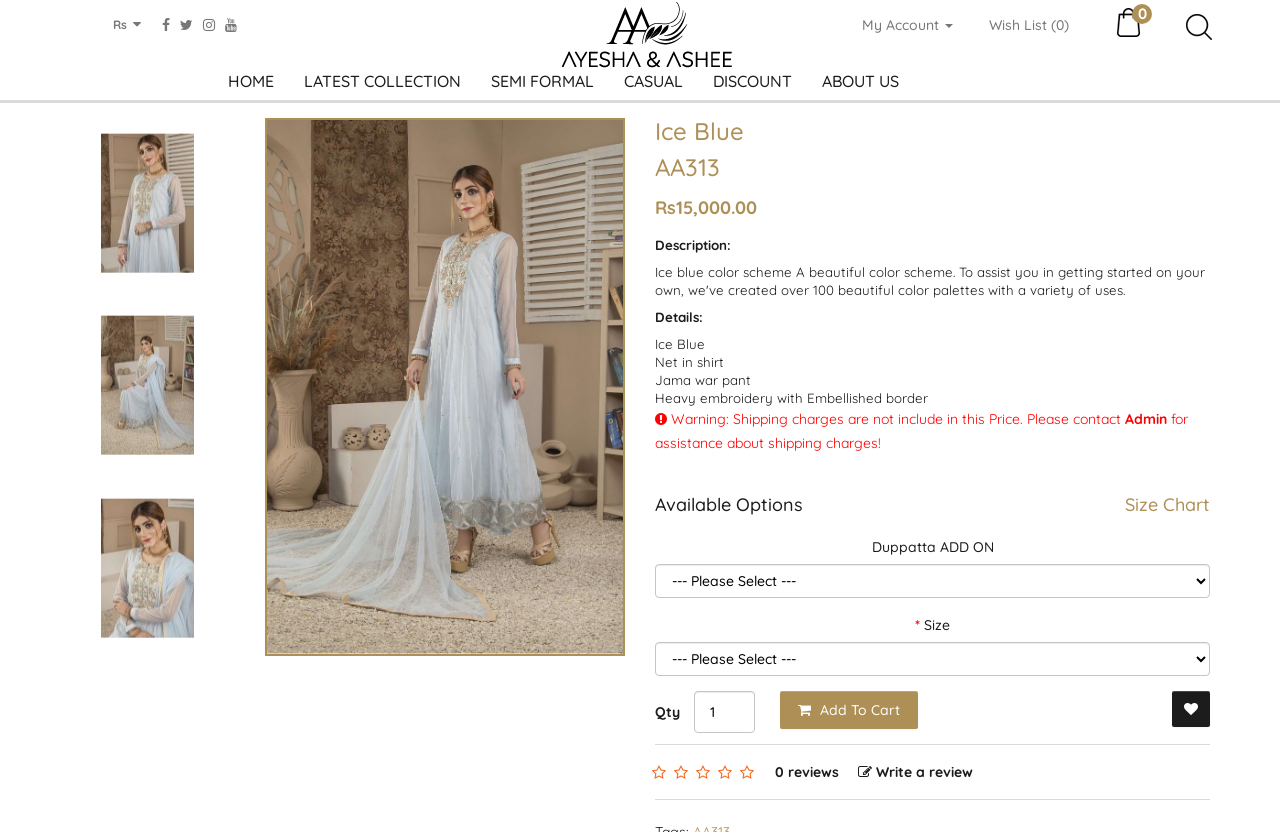Locate the bounding box of the UI element defined by this description: "ABOUT US". The coordinates should be given as four float numbers between 0 and 1, formatted as [left, top, right, bottom].

[0.642, 0.085, 0.702, 0.121]